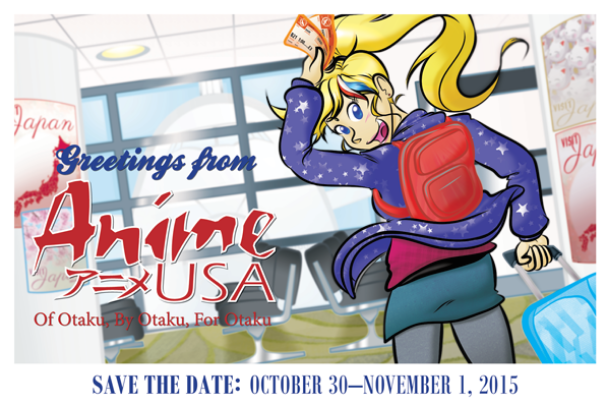What is the date of the Anime USA convention?
Please provide a comprehensive answer based on the information in the image.

The image displays the message 'SAVE THE DATE: OCTOBER 30–NOVEMBER 1, 2015' at the bottom, inviting fans to mark their calendars for this special weekend dedicated to anime culture and fandom.